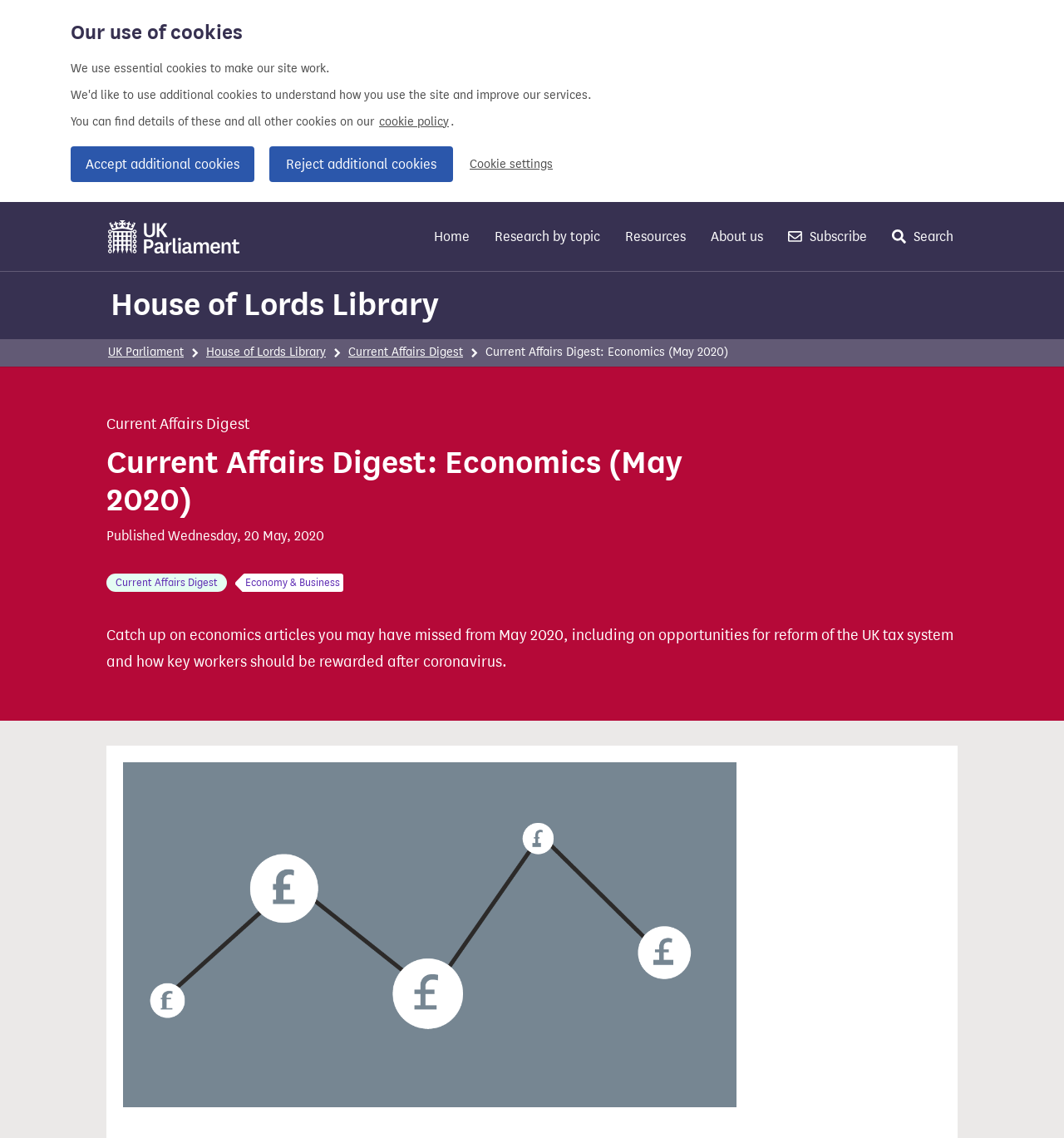Identify the bounding box coordinates of the part that should be clicked to carry out this instruction: "Search for something".

[0.834, 0.192, 0.9, 0.224]